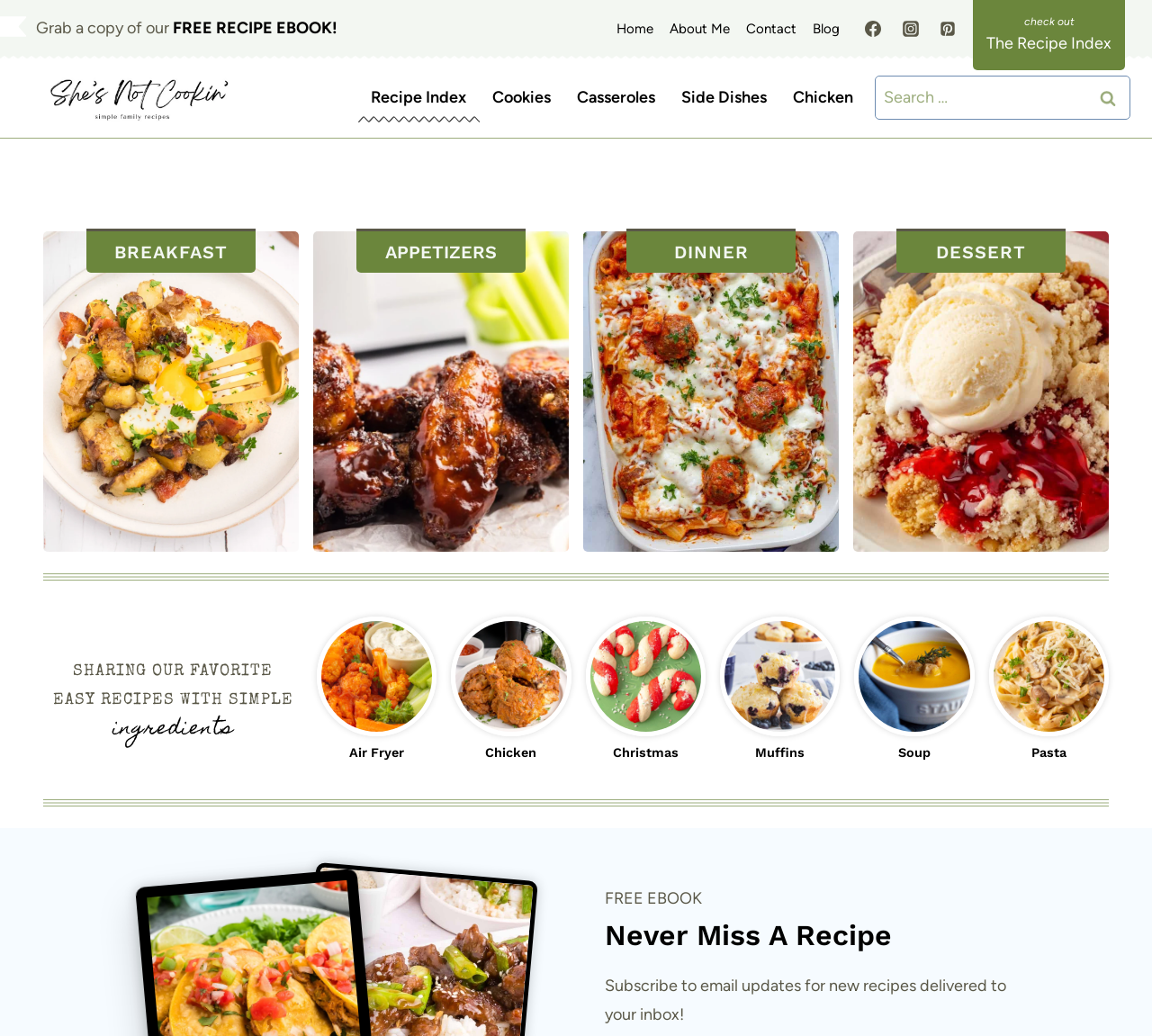Using the details from the image, please elaborate on the following question: What is the call-to-action for the email subscription?

The call-to-action for the email subscription is 'Subscribe to email updates for new recipes delivered to your inbox!'. This suggests that users can subscribe to the website's email newsletter to receive updates on new recipes.